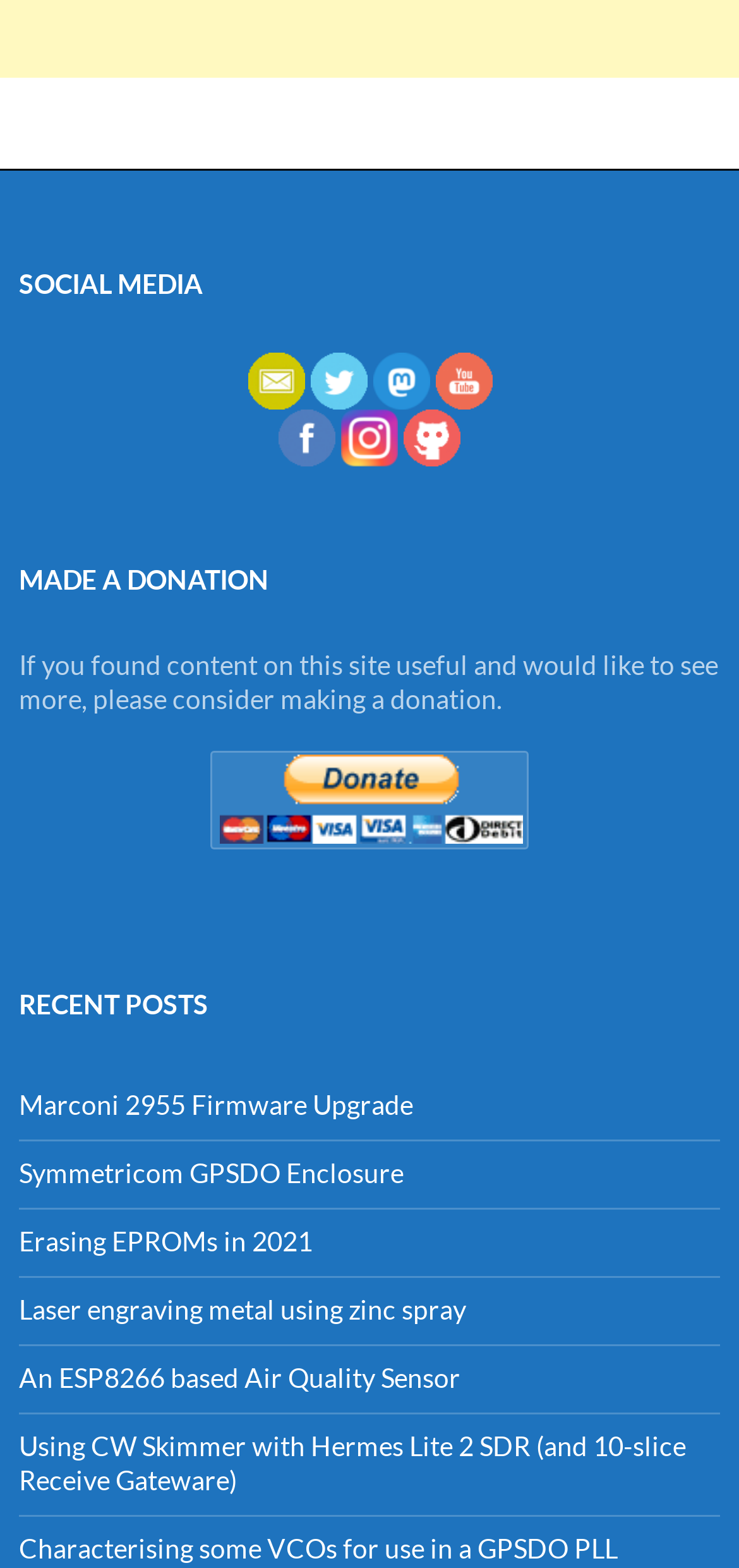Extract the bounding box coordinates of the UI element described by: "Symmetricom GPSDO Enclosure". The coordinates should include four float numbers ranging from 0 to 1, e.g., [left, top, right, bottom].

[0.026, 0.738, 0.546, 0.759]